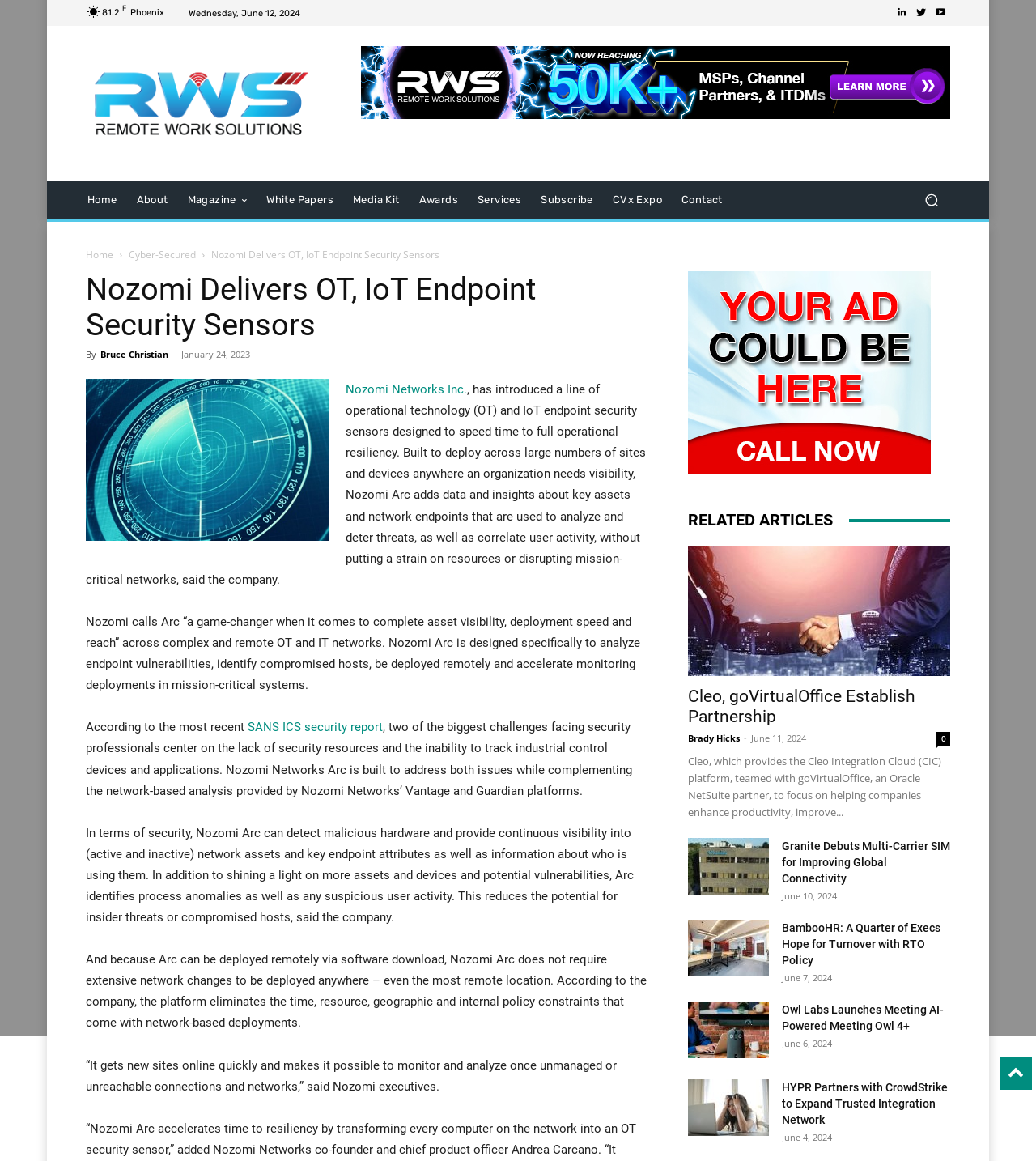Identify the bounding box coordinates of the area that should be clicked in order to complete the given instruction: "Read the 'Nozomi Delivers OT, IoT Endpoint Security Sensors' article". The bounding box coordinates should be four float numbers between 0 and 1, i.e., [left, top, right, bottom].

[0.204, 0.213, 0.424, 0.225]